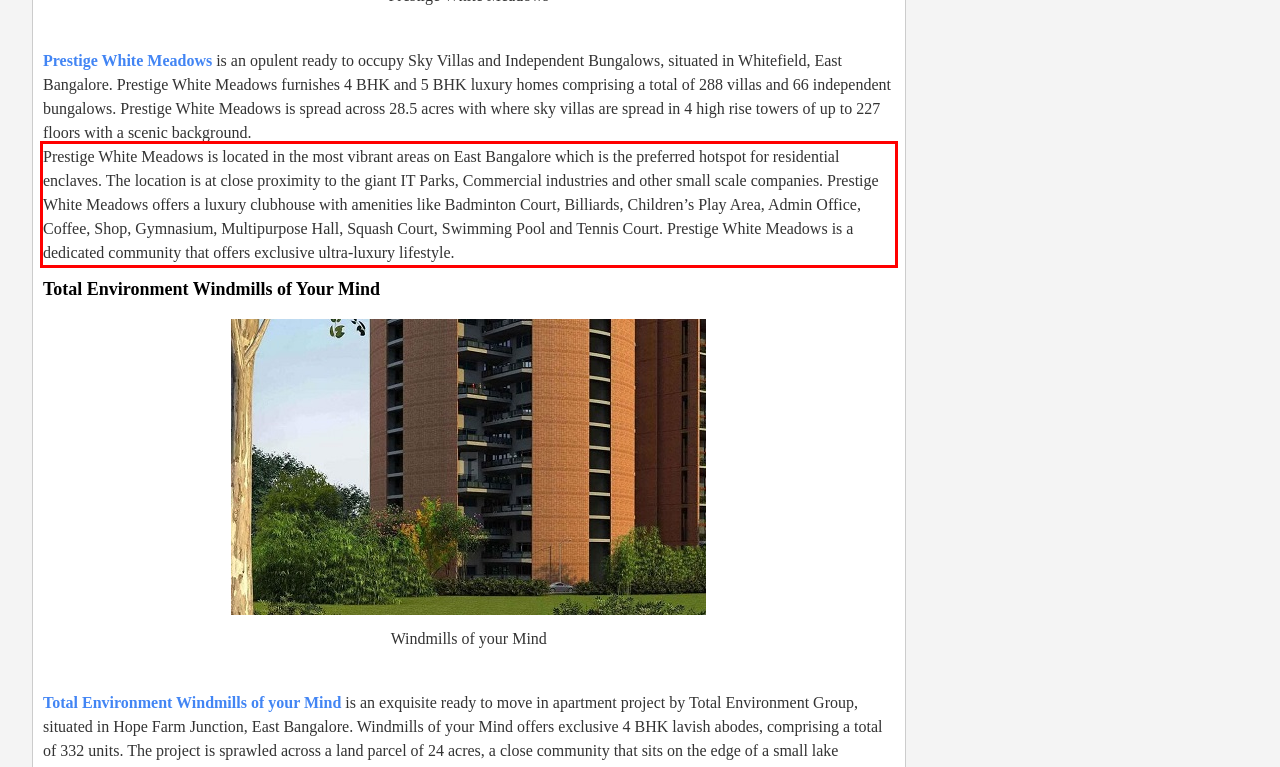Look at the webpage screenshot and recognize the text inside the red bounding box.

Prestige White Meadows is located in the most vibrant areas on East Bangalore which is the preferred hotspot for residential enclaves. The location is at close proximity to the giant IT Parks, Commercial industries and other small scale companies. Prestige White Meadows offers a luxury clubhouse with amenities like Badminton Court, Billiards, Children’s Play Area, Admin Office, Coffee, Shop, Gymnasium, Multipurpose Hall, Squash Court, Swimming Pool and Tennis Court. Prestige White Meadows is a dedicated community that offers exclusive ultra-luxury lifestyle.